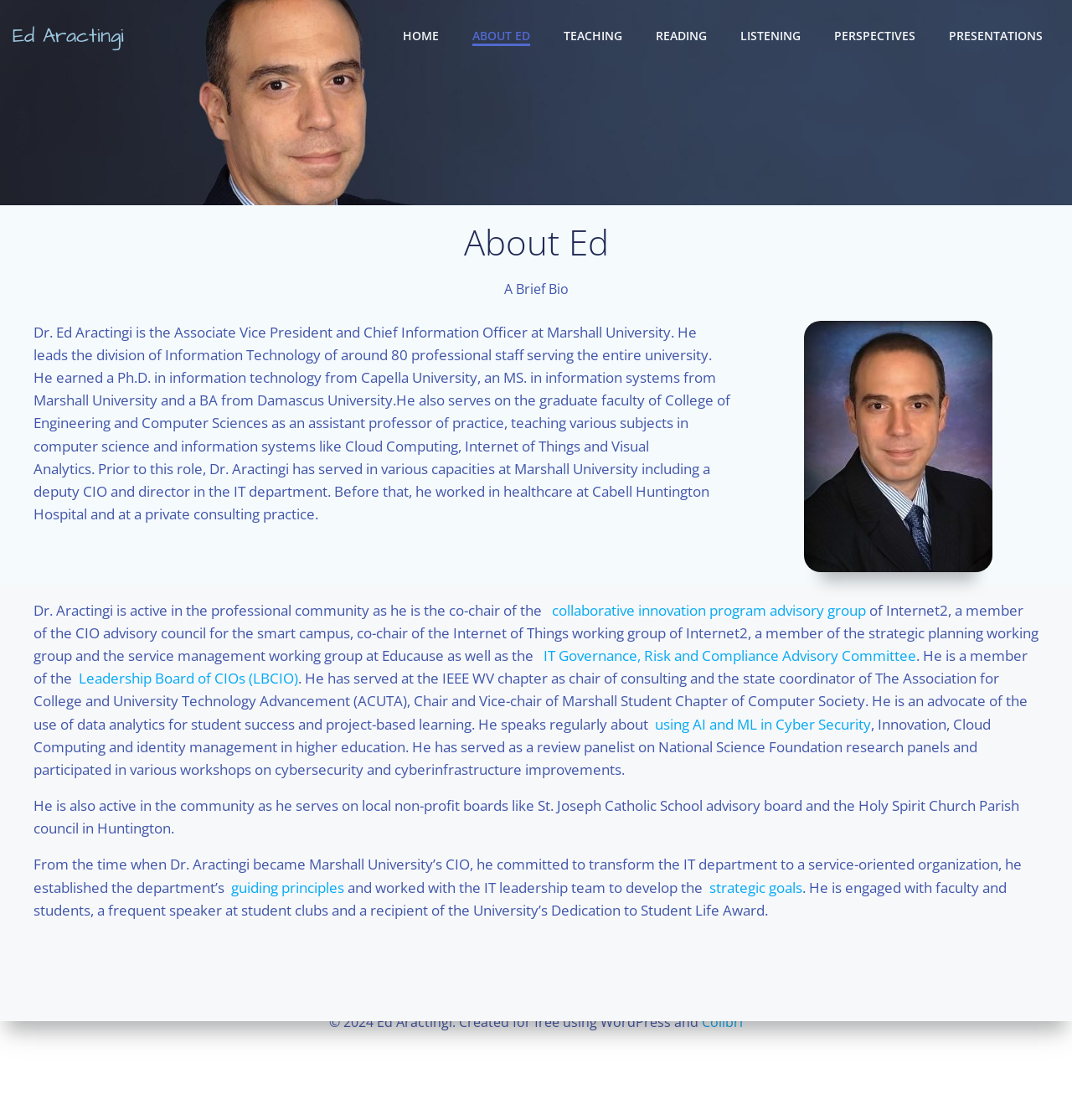Provide a thorough description of the webpage's content and layout.

The webpage is about Ed Aractingi, with a prominent link to his name at the top left corner. There are nine navigation links at the top, including "HOME", "ABOUT ED", "TEACHING", "READING", "LISTENING", "PERSPECTIVES", and "PRESENTATIONS", which are evenly spaced and aligned horizontally.

Below the navigation links, there is a heading "About Ed" that spans most of the width of the page. Underneath, there is a brief bio section with a title "A Brief Bio" and a paragraph of text that describes Dr. Ed Aractingi's background, including his current role as Associate Vice President and Chief Information Officer at Marshall University, his education, and his teaching experience.

The bio section is followed by several paragraphs of text that describe Dr. Aractingi's professional activities, including his involvement in various advisory groups, working groups, and committees, as well as his advocacy for the use of data analytics and project-based learning. There are several links embedded in the text, including links to specific programs and organizations.

At the bottom of the page, there is a copyright notice that reads "© 2024 Ed Aractingi" and a mention that the website was created using WordPress and Colibri.